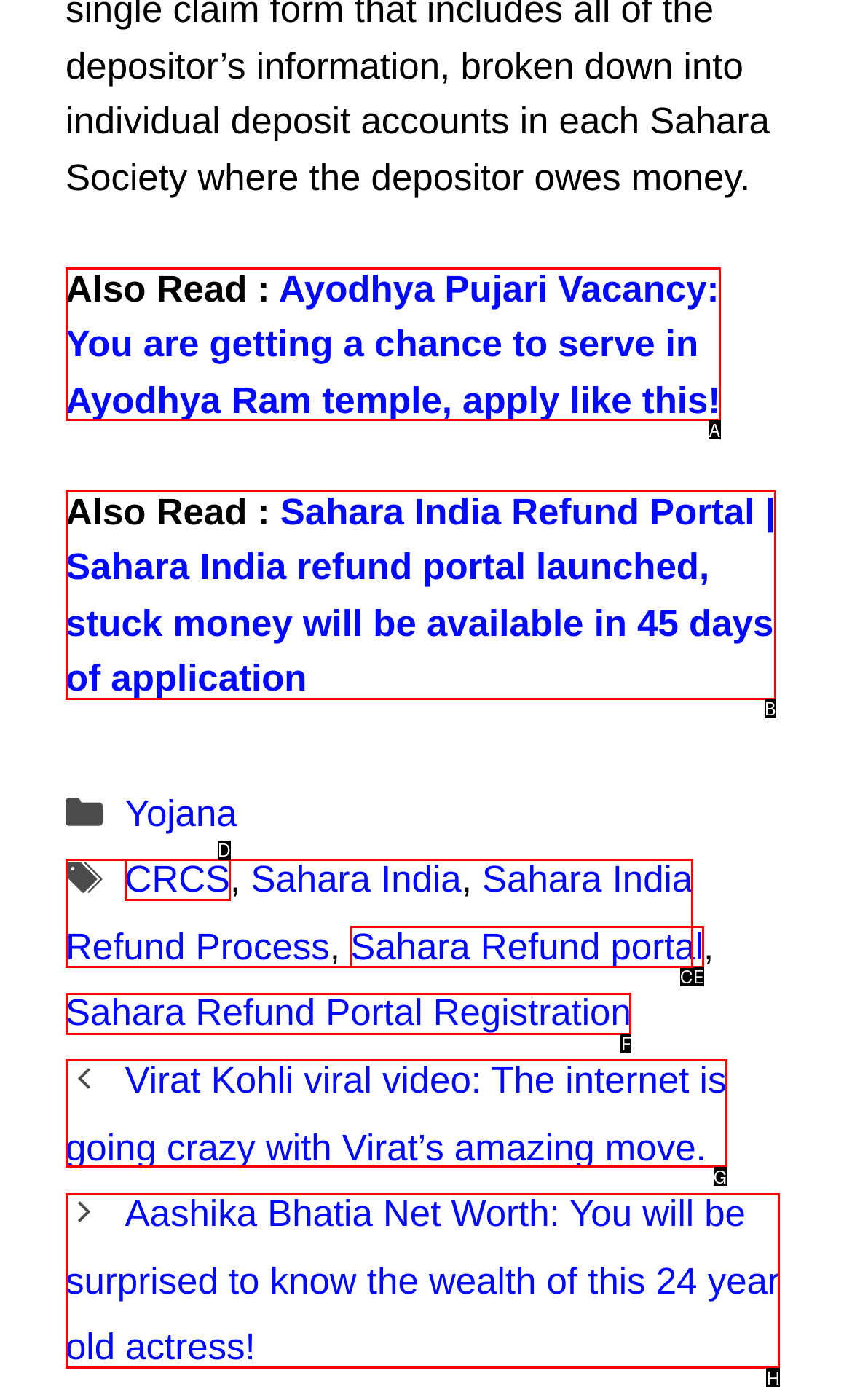To achieve the task: Read about Virat Kohli viral video, indicate the letter of the correct choice from the provided options.

G